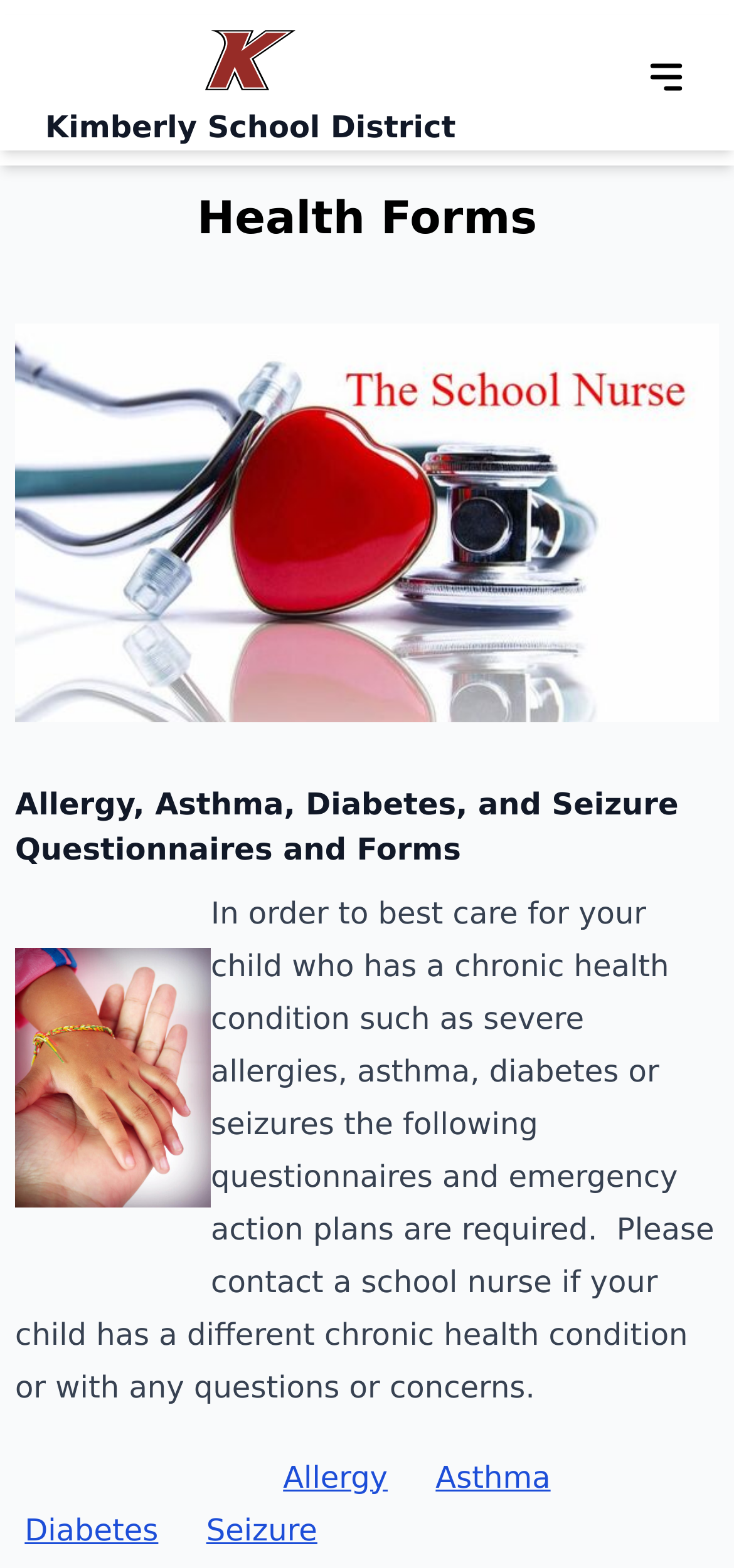Determine the bounding box coordinates for the UI element described. Format the coordinates as (top-left x, top-left y, bottom-right x, bottom-right y) and ensure all values are between 0 and 1. Element description: Kimberly School District

[0.062, 0.01, 0.621, 0.092]